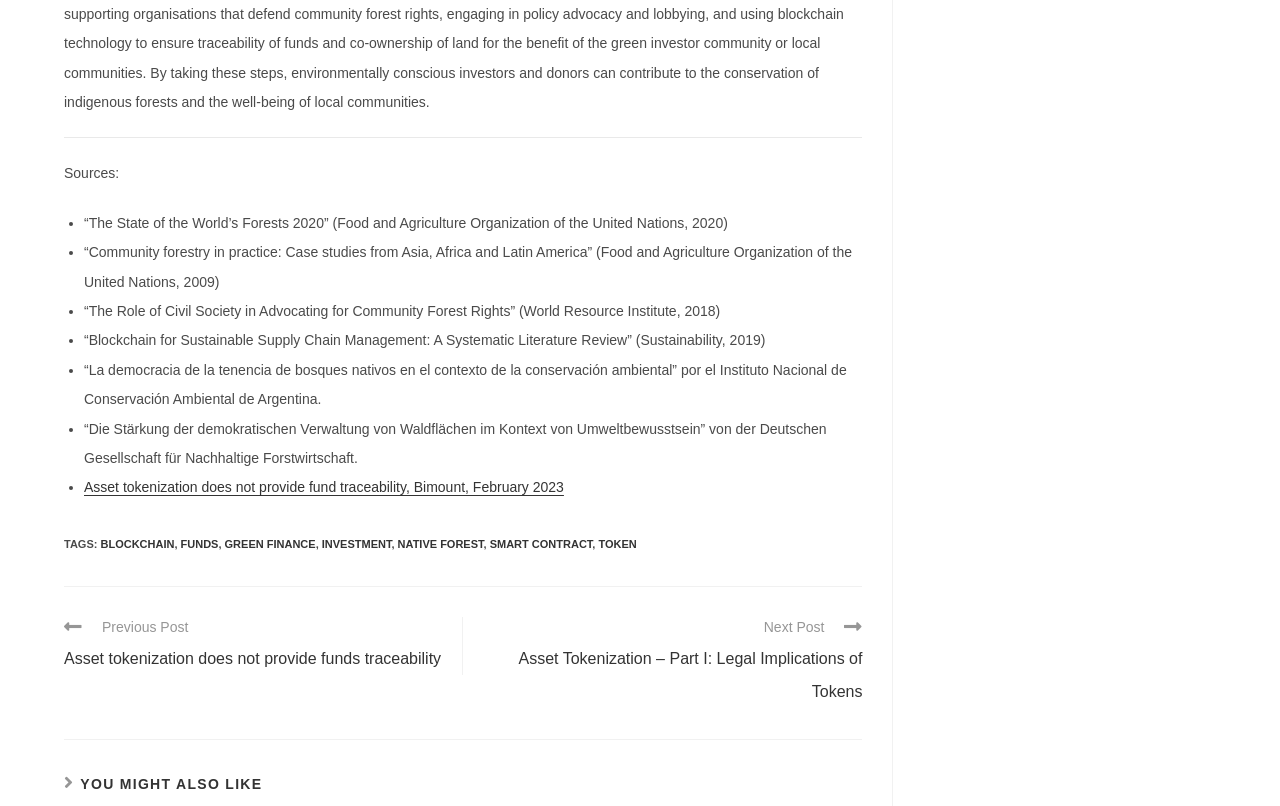Please find the bounding box coordinates for the clickable element needed to perform this instruction: "Read more articles".

[0.05, 0.727, 0.674, 0.88]